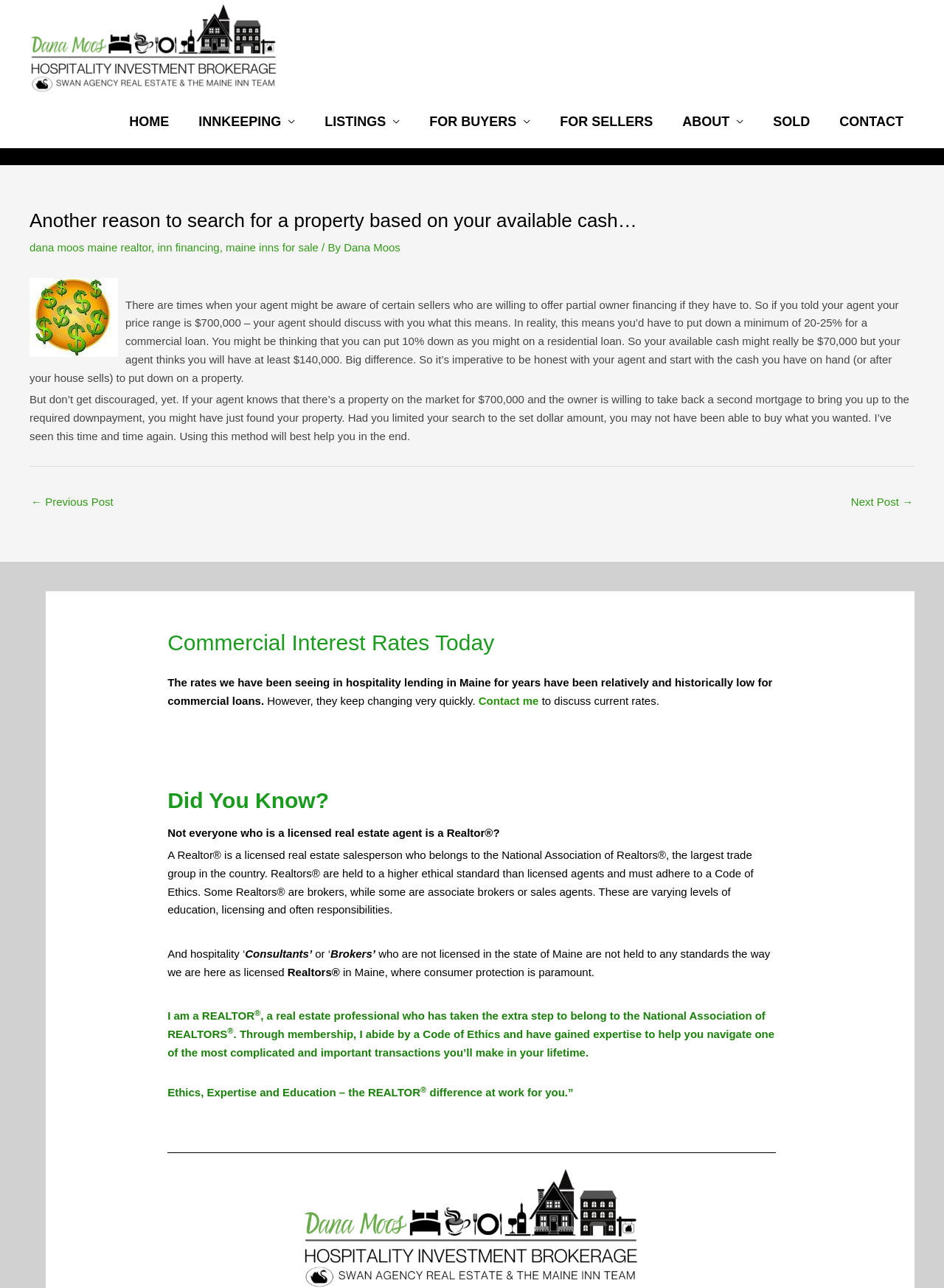Determine the bounding box coordinates for the UI element matching this description: "alt="Dana Moos, Hospitality Investment Broker"".

[0.027, 0.031, 0.301, 0.041]